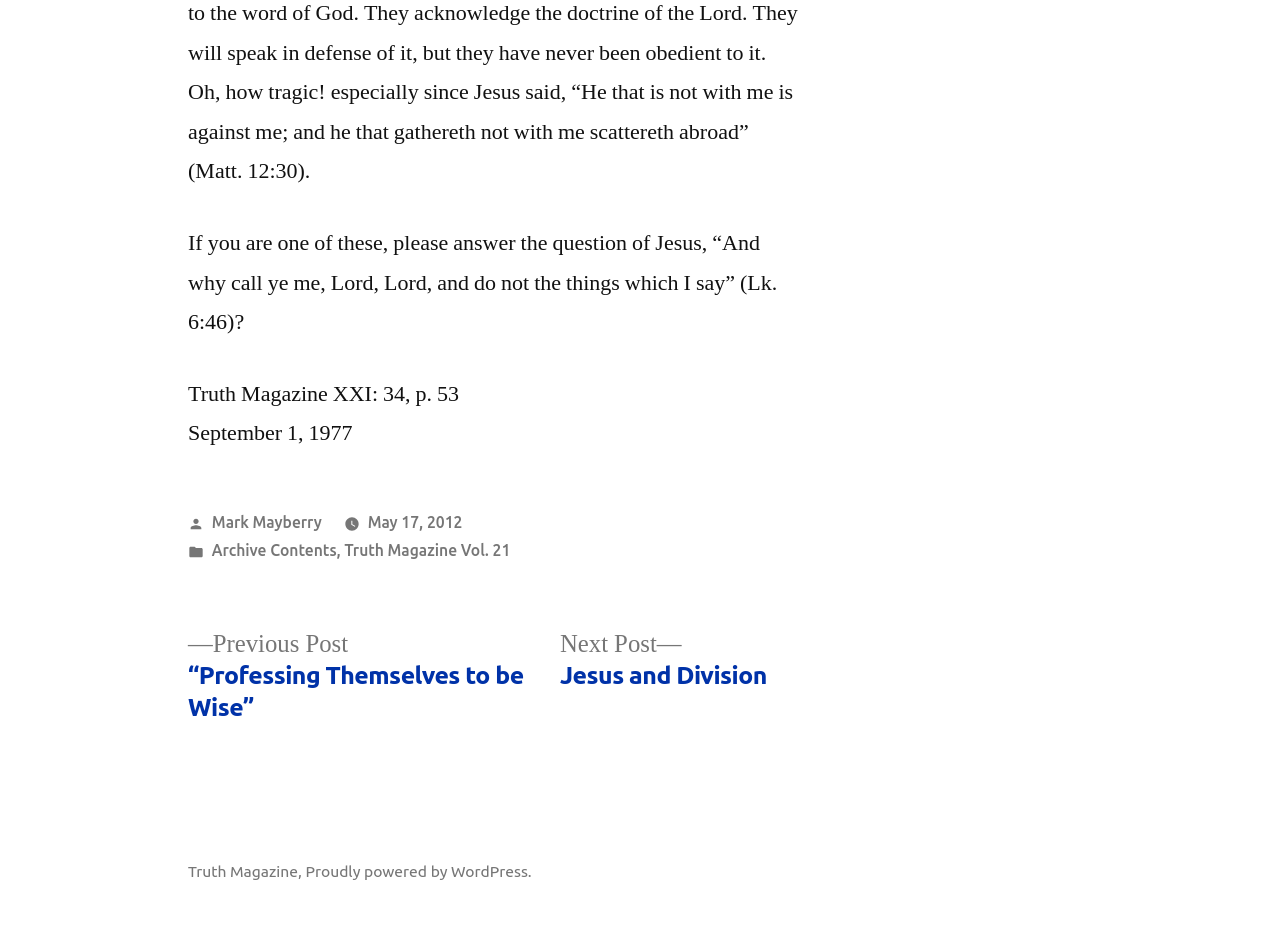Please specify the bounding box coordinates of the clickable region to carry out the following instruction: "Visit Truth Magazine". The coordinates should be four float numbers between 0 and 1, in the format [left, top, right, bottom].

[0.147, 0.906, 0.233, 0.925]